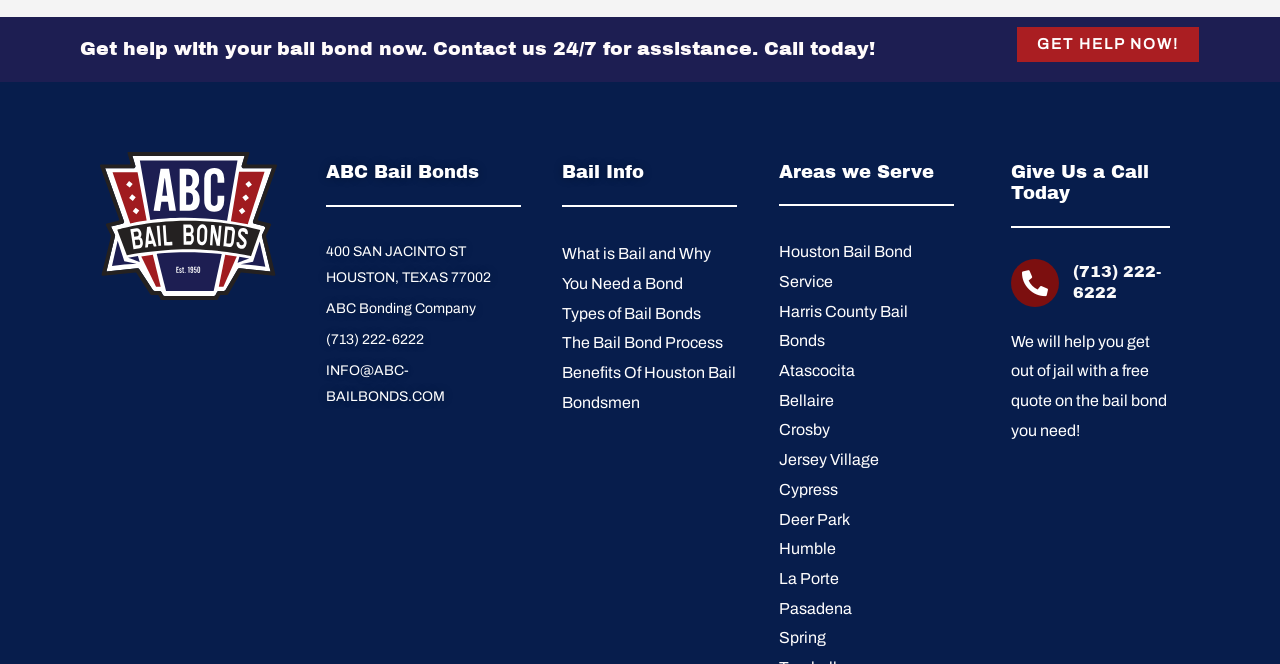Point out the bounding box coordinates of the section to click in order to follow this instruction: "Get help with your bail bond now".

[0.062, 0.057, 0.684, 0.089]